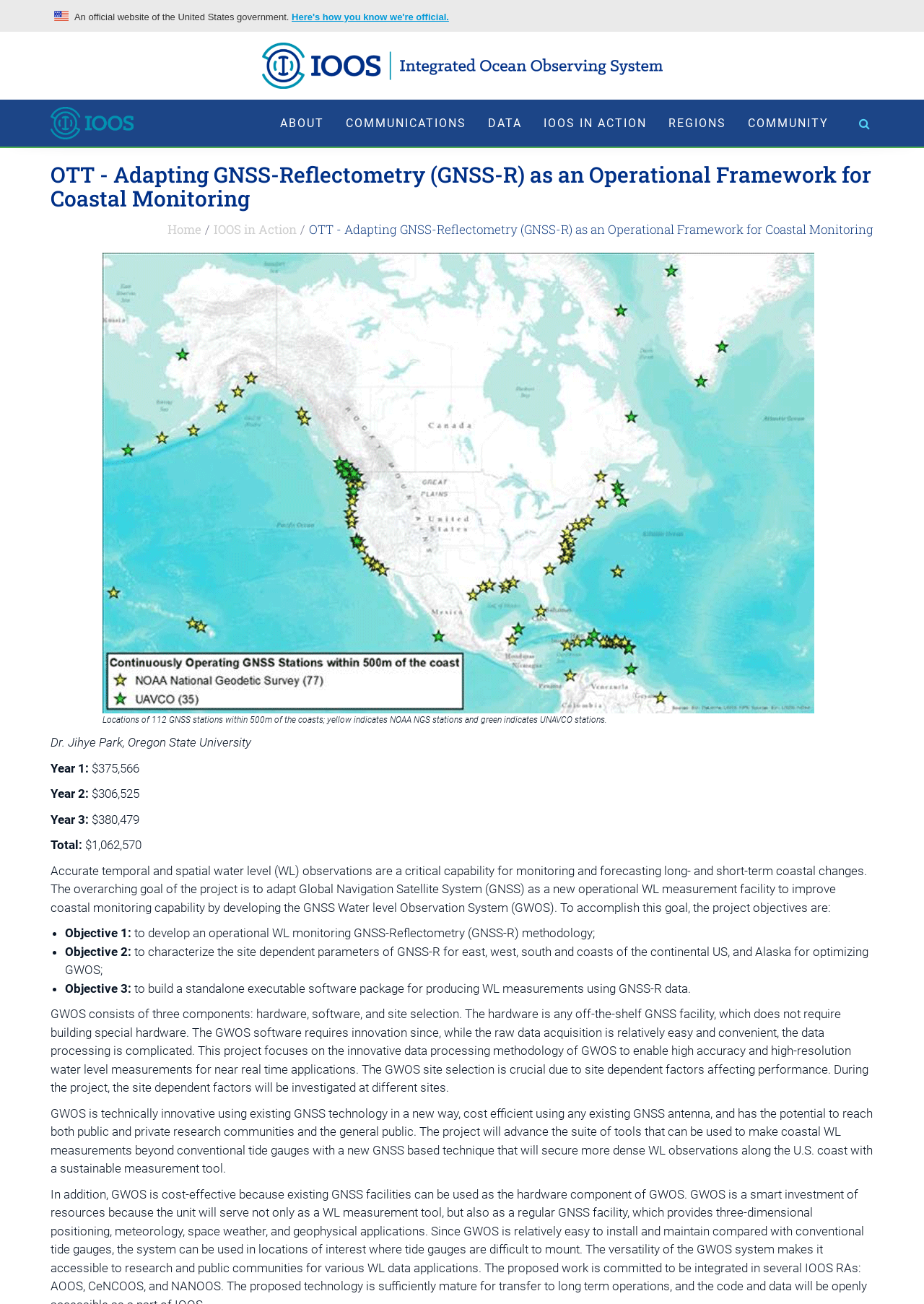Please analyze the image and give a detailed answer to the question:
Who is the principal investigator of the project?

The principal investigator of the project can be found in the section where the project details are written, and the name 'Dr. Jihye Park, Oregon State University' is mentioned.